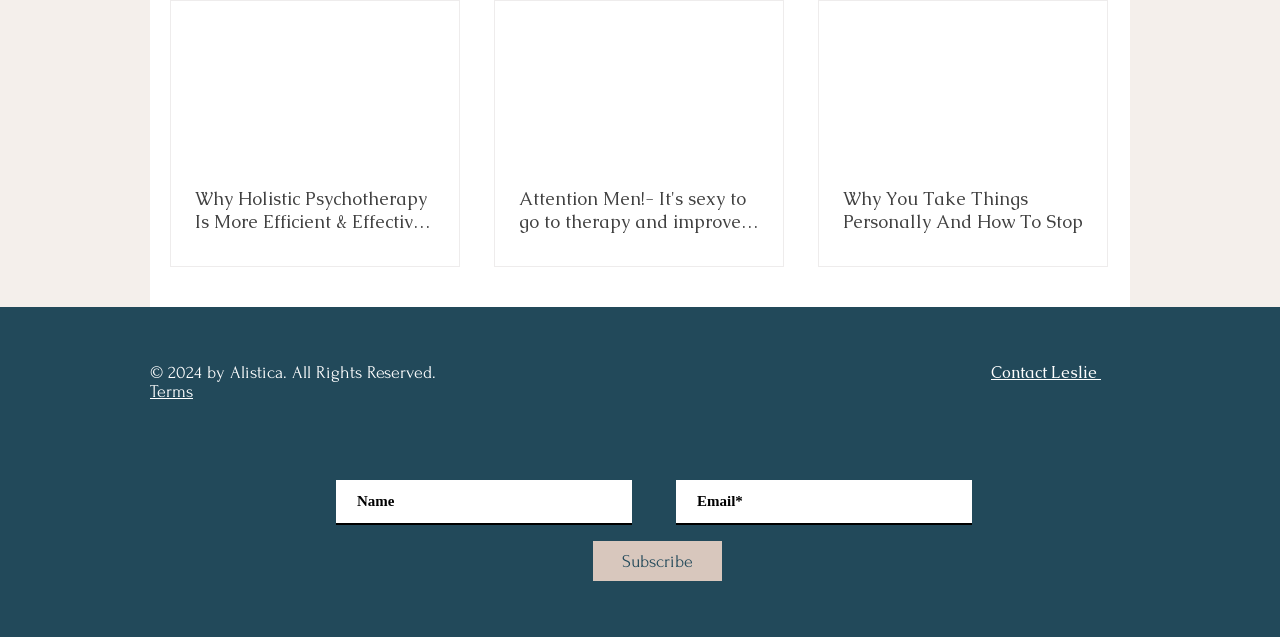How many articles are on the webpage?
Give a one-word or short phrase answer based on the image.

3